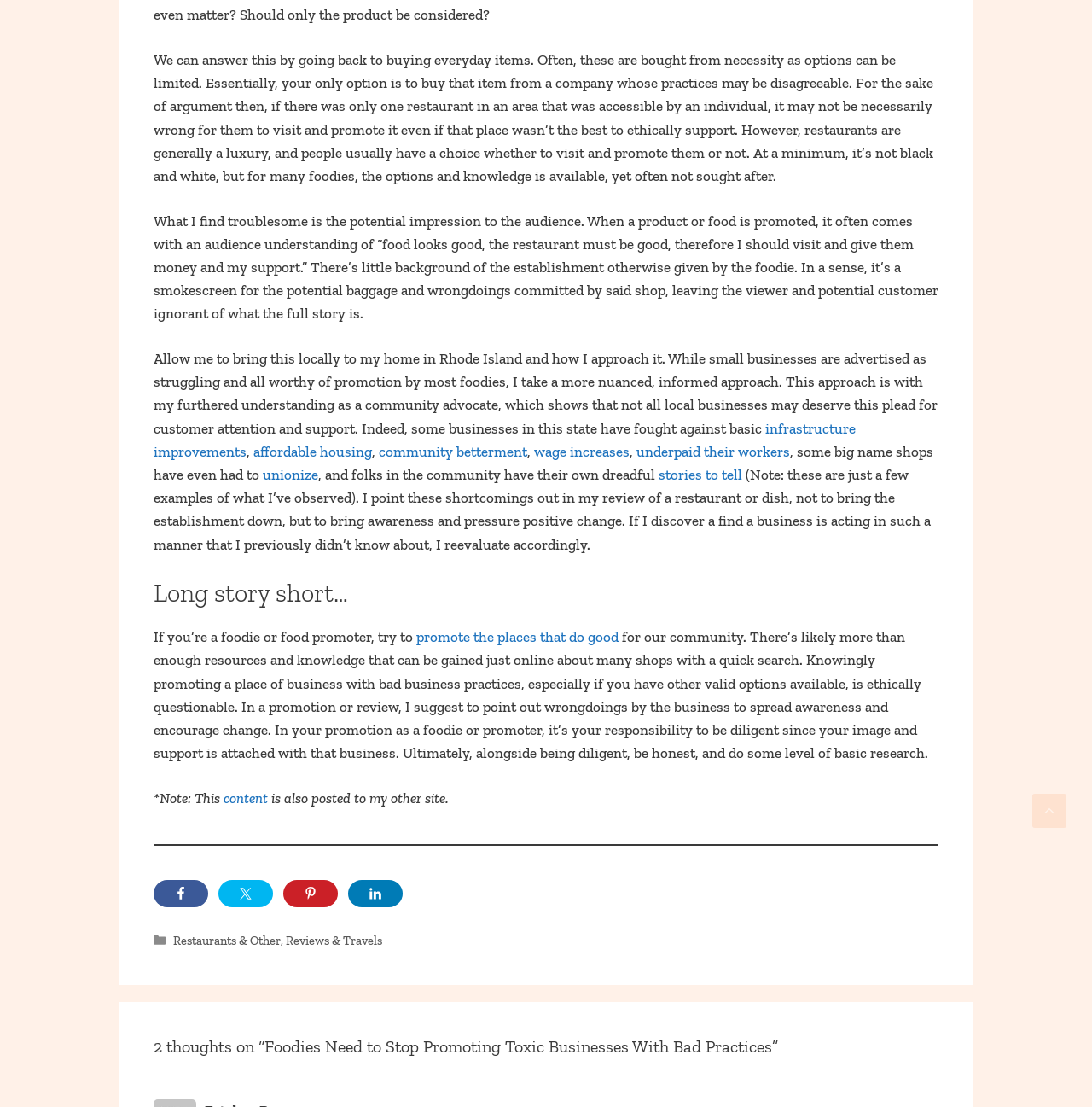Based on the element description "Restaurants & Other", predict the bounding box coordinates of the UI element.

[0.159, 0.843, 0.257, 0.857]